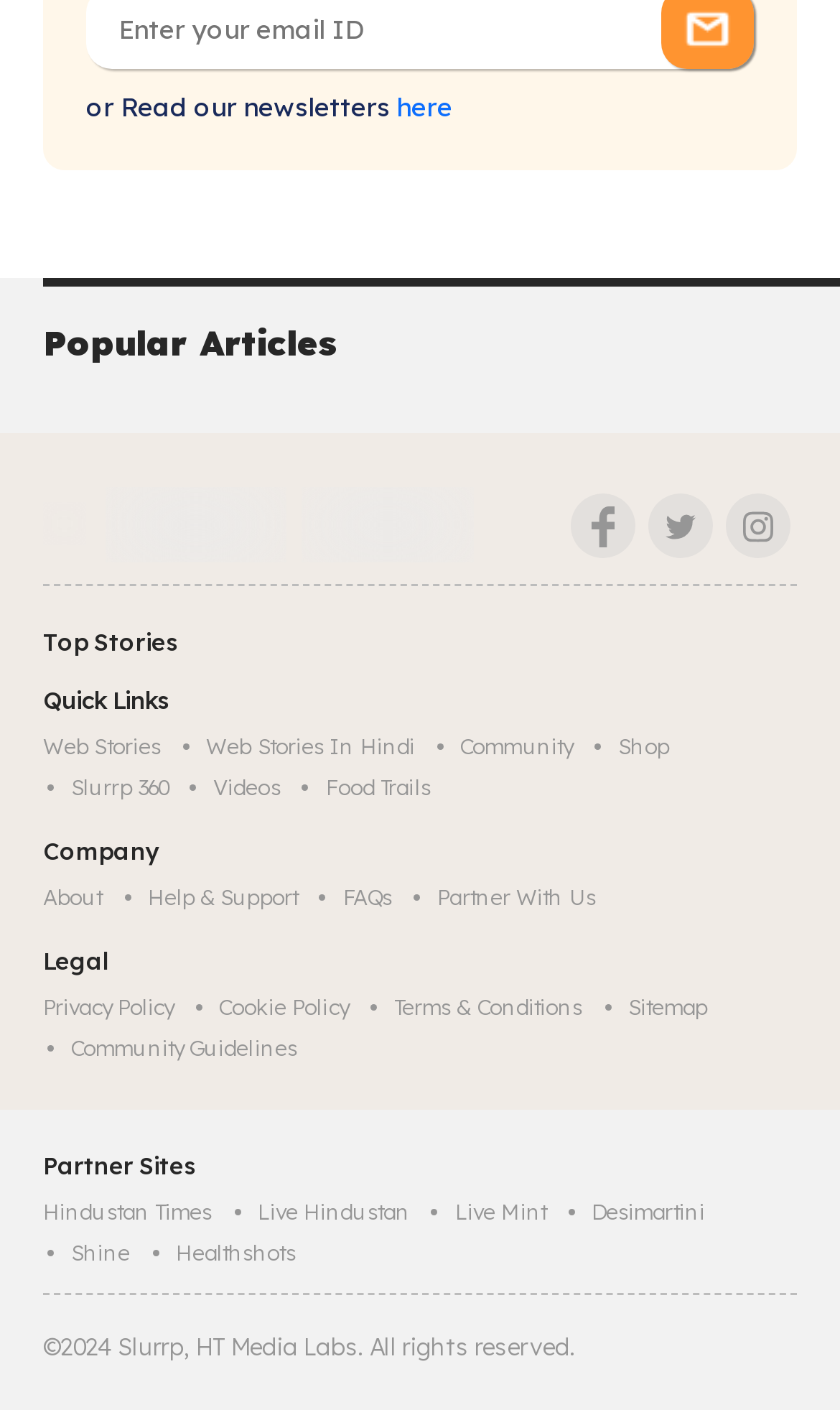Respond with a single word or phrase to the following question:
What is the year of copyright?

2024